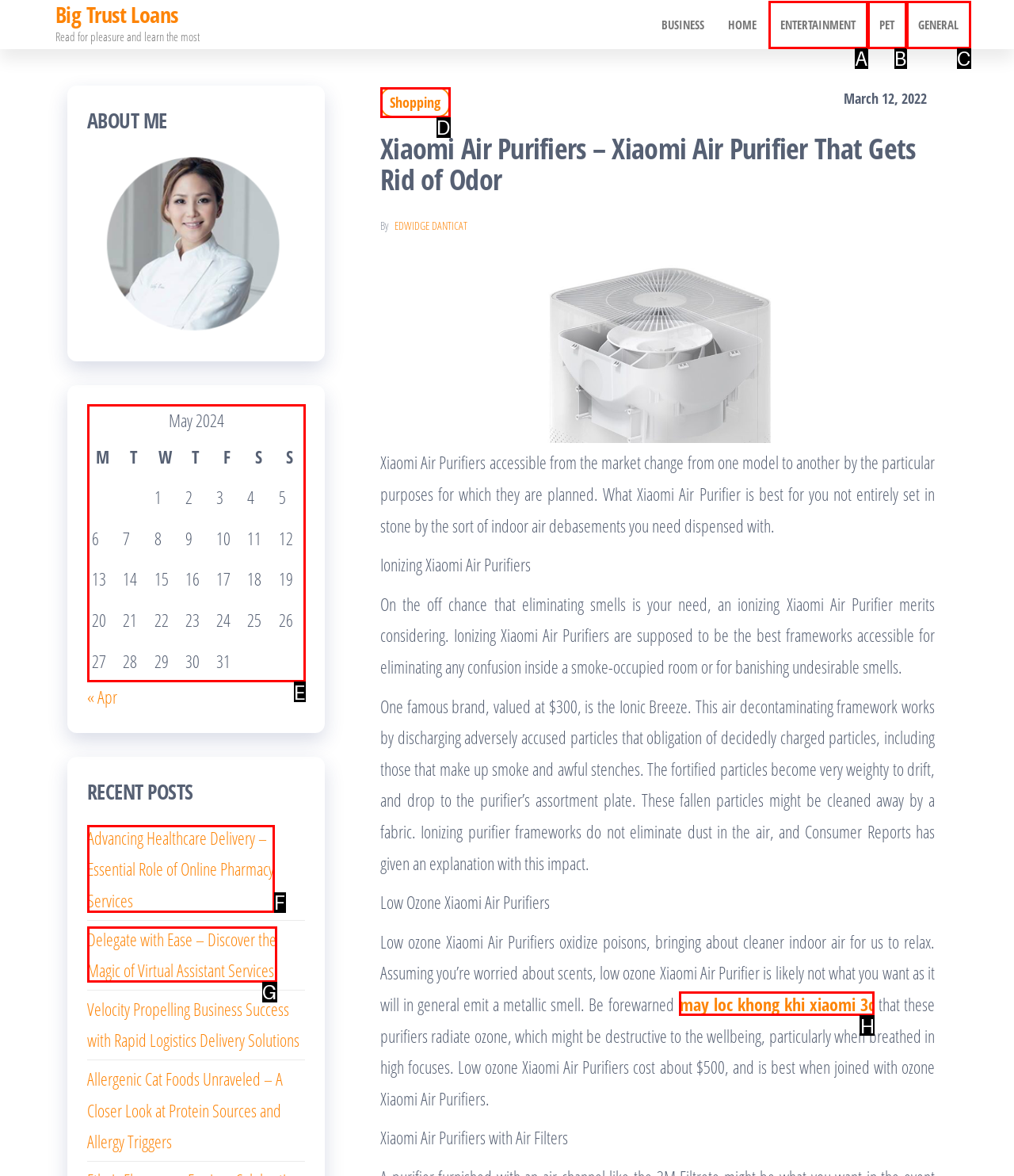Select the HTML element that needs to be clicked to perform the task: Check the table for May 2024. Reply with the letter of the chosen option.

E